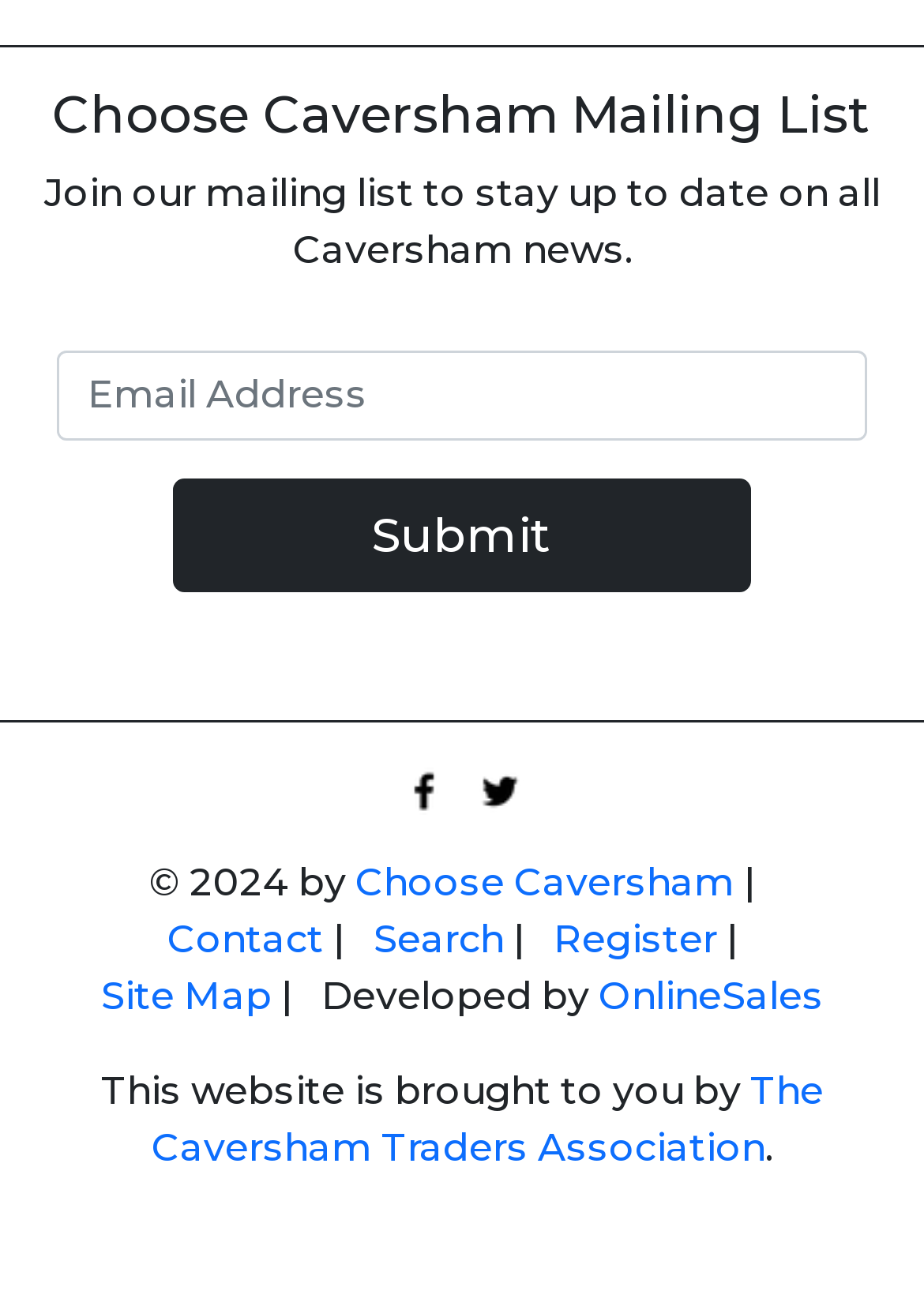Who developed the website?
Examine the screenshot and reply with a single word or phrase.

OnlineSales